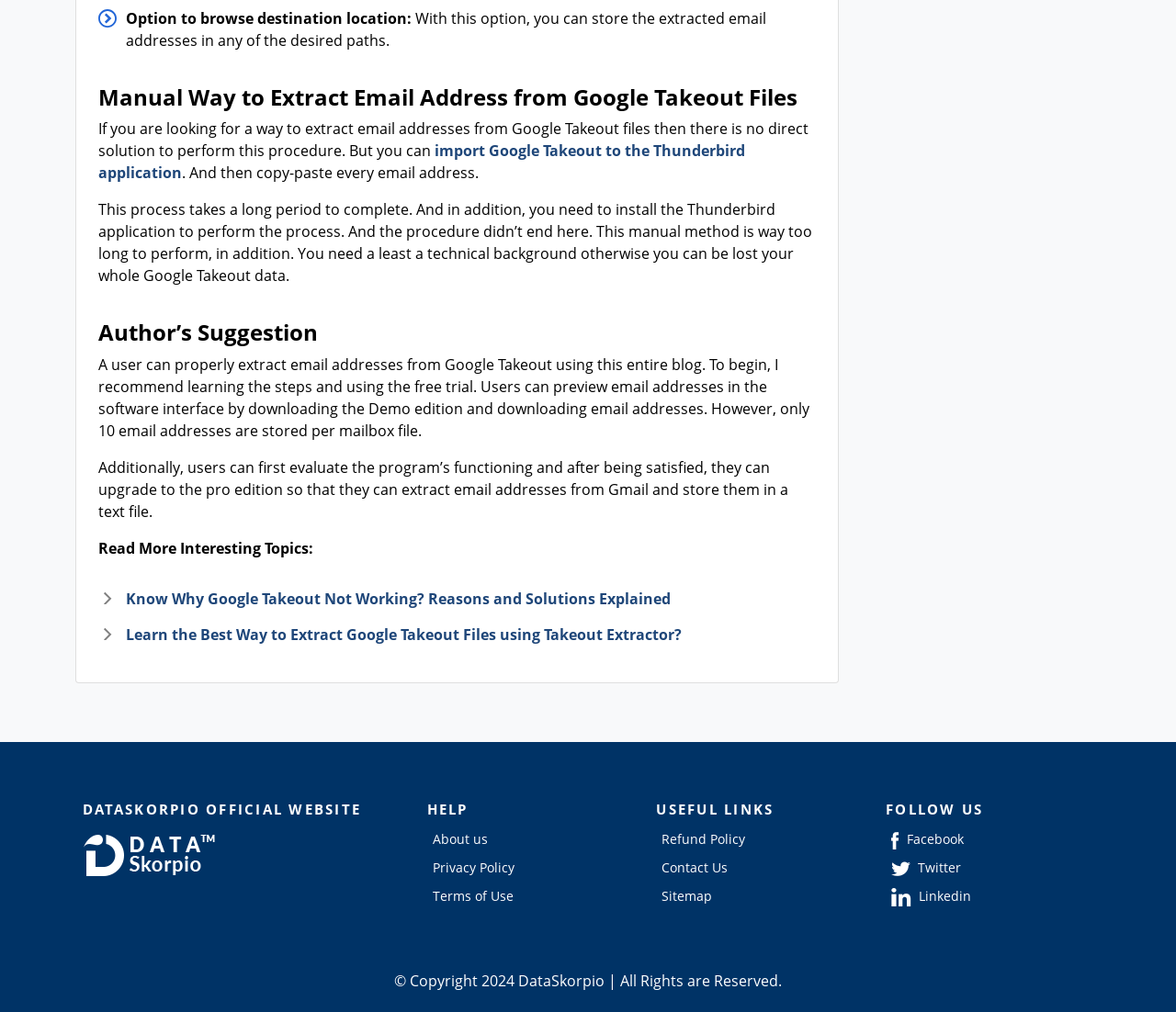Please determine the bounding box coordinates for the element with the description: "About us".

[0.368, 0.82, 0.415, 0.838]